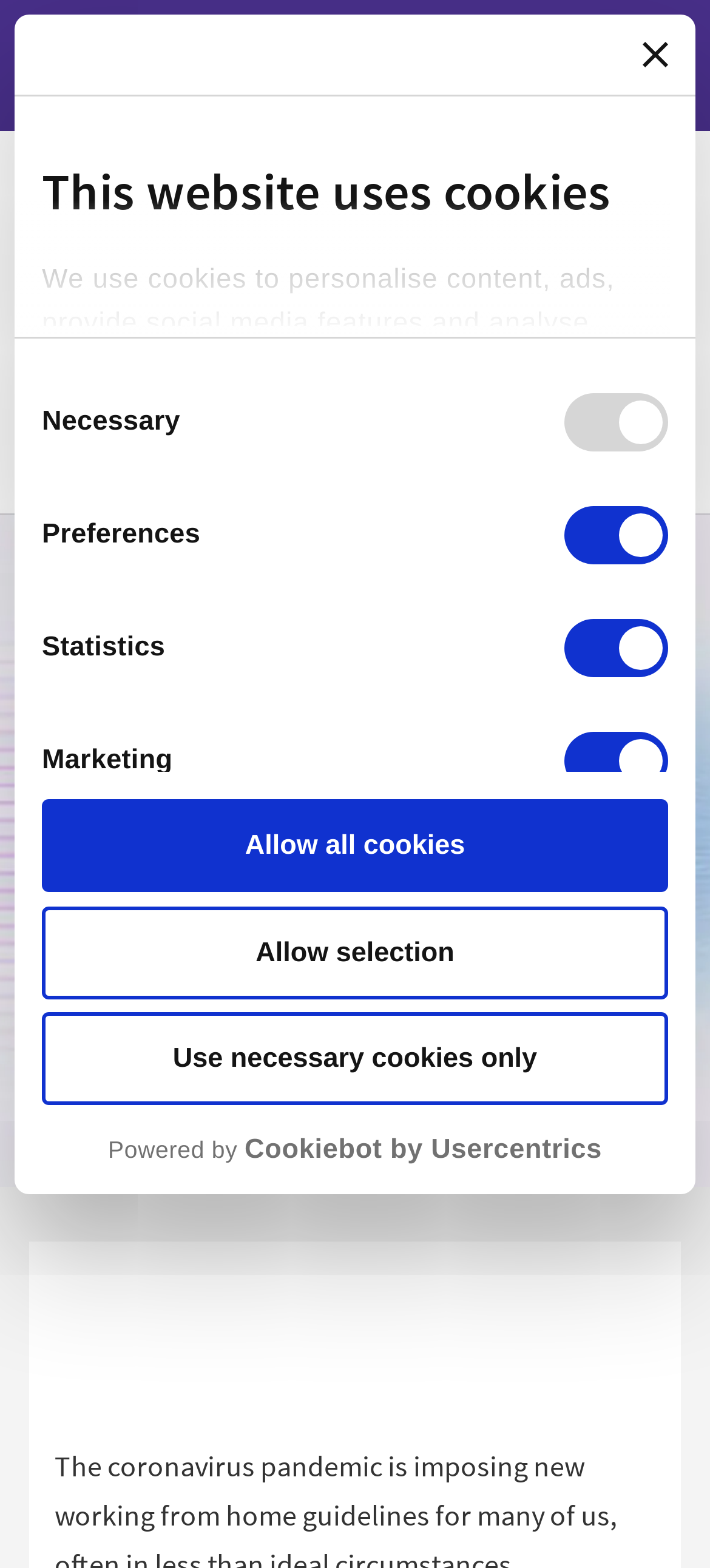Please analyze the image and provide a thorough answer to the question:
What is the title of the main article on the page?

I found the title of the main article by looking at the heading elements on the page. One of the headings had the text 'Remote Work Survival Guide: 3 Ways Working From Home Could Be Good Or Bad', which suggests that the title of the main article is 'Remote Work Survival Guide'.